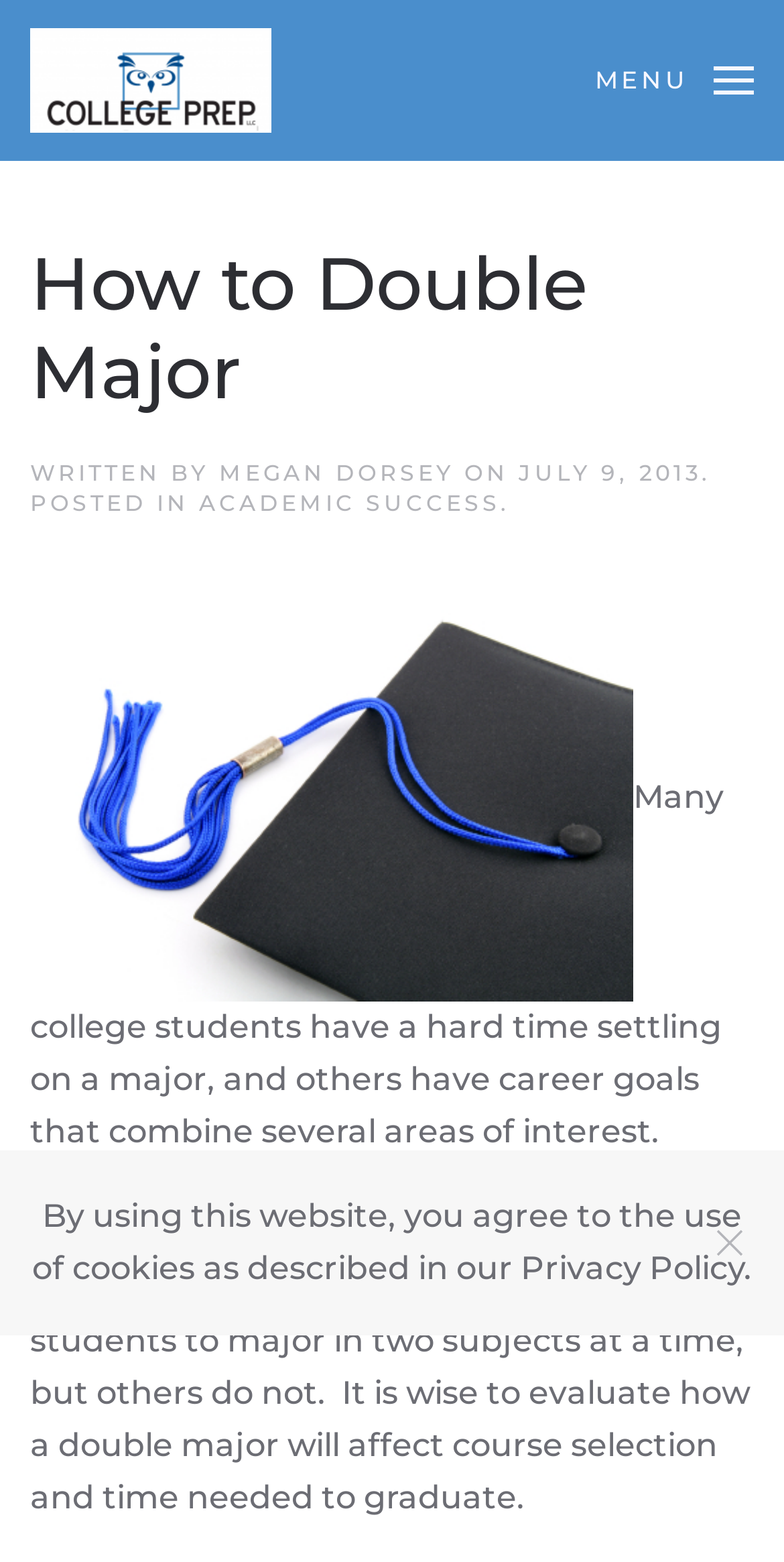Given the element description alt="College Prep Results", predict the bounding box coordinates for the UI element in the webpage screenshot. The format should be (top-left x, top-left y, bottom-right x, bottom-right y), and the values should be between 0 and 1.

[0.0, 0.0, 0.385, 0.103]